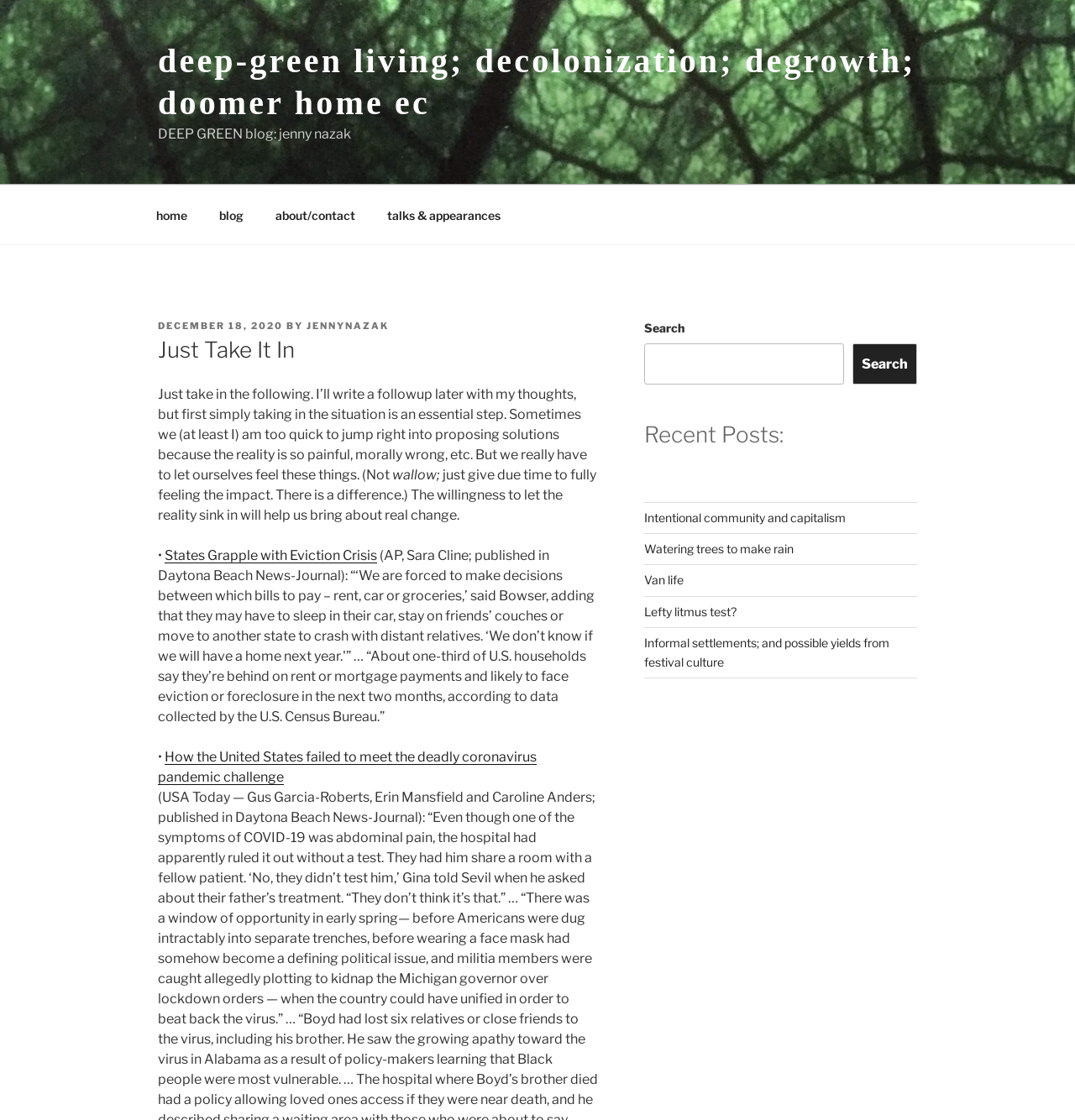What is the title of the first post?
Answer the question with a detailed and thorough explanation.

The title of the first post can be found in the heading element 'Just Take It In' which is located below the navigation menu and above the post content.